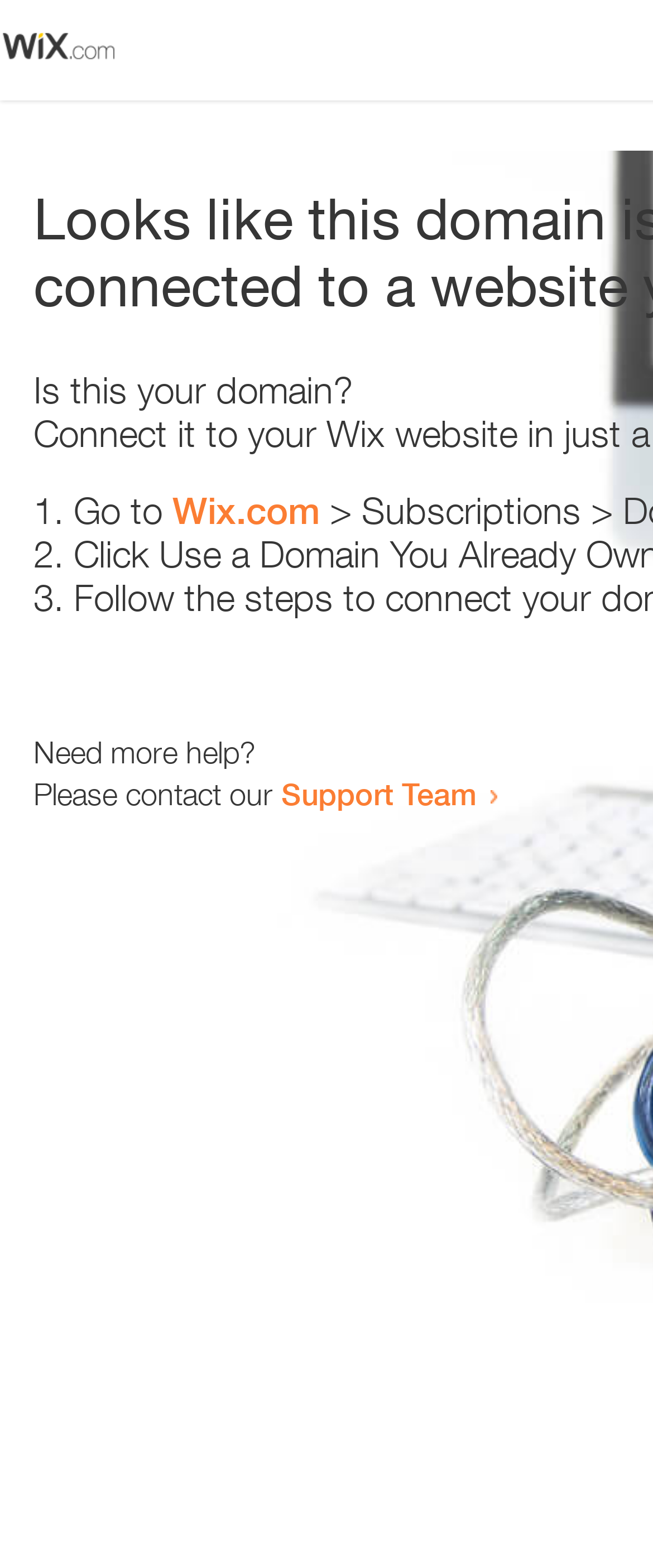What is the link below the text 'Go to'?
Look at the screenshot and respond with one word or a short phrase.

Wix.com